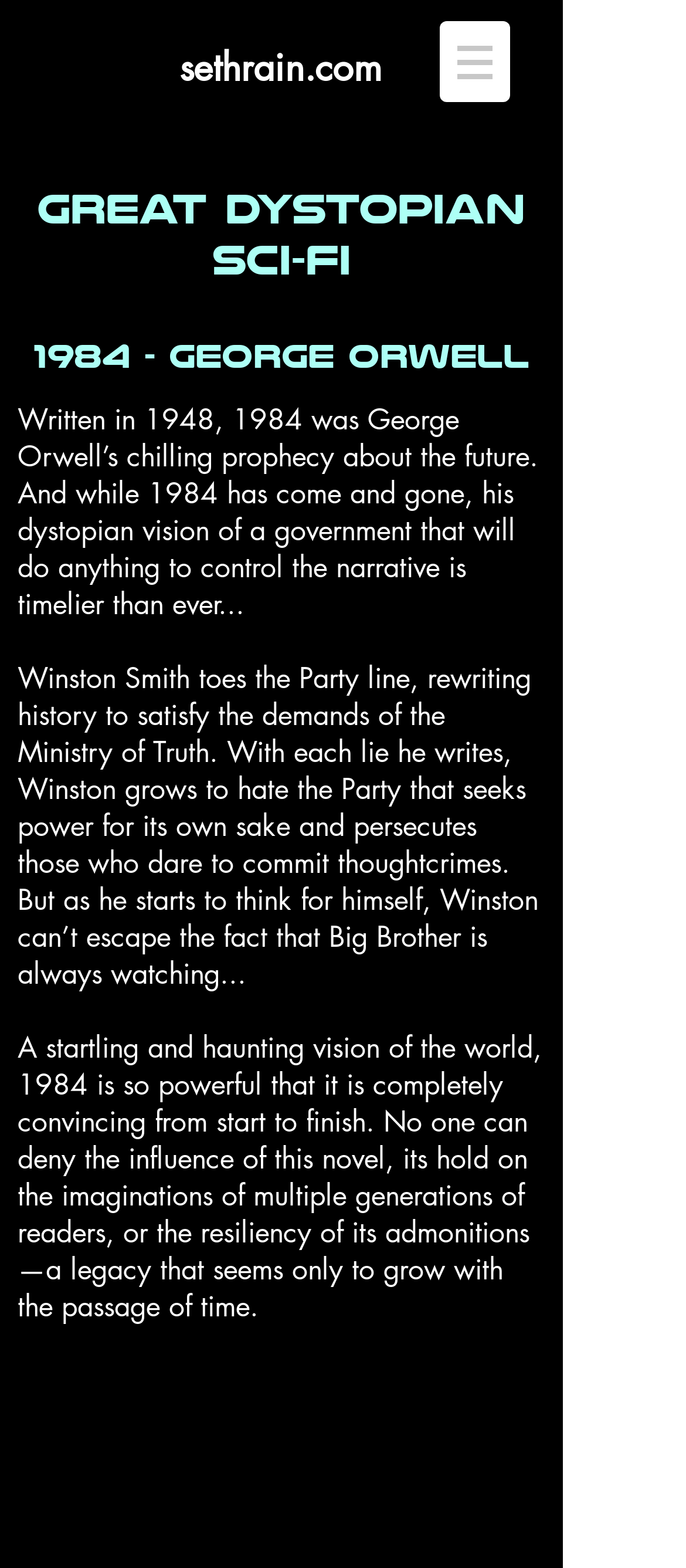Describe all the key features of the webpage in detail.

The webpage is about Sci-Fi, specifically focused on the author Seth Rain. At the top-left corner, there is a heading displaying the website's name, "sethrain.com". To the right of this heading, a navigation menu labeled "Site" is located, which contains a button with a popup menu and an accompanying image.

Below the navigation menu, there is a prominent heading that reads "Great Dystopian Sci-fi". Underneath this heading, a list of book titles and descriptions is presented. The first book listed is "1984 - George Orwell", which is accompanied by a detailed summary of the book's plot and themes. The summary is divided into three paragraphs, each describing the book's dystopian vision, the protagonist Winston Smith's struggles, and the novel's lasting influence.

The text is arranged in a clear and organized manner, with each paragraph separated by a small gap. The headings and text are positioned in a way that creates a sense of hierarchy, with the most important information (the book title and summary) taking center stage. Overall, the webpage appears to be a blog or article page focused on discussing and promoting Sci-Fi literature, specifically the works of Seth Rain.